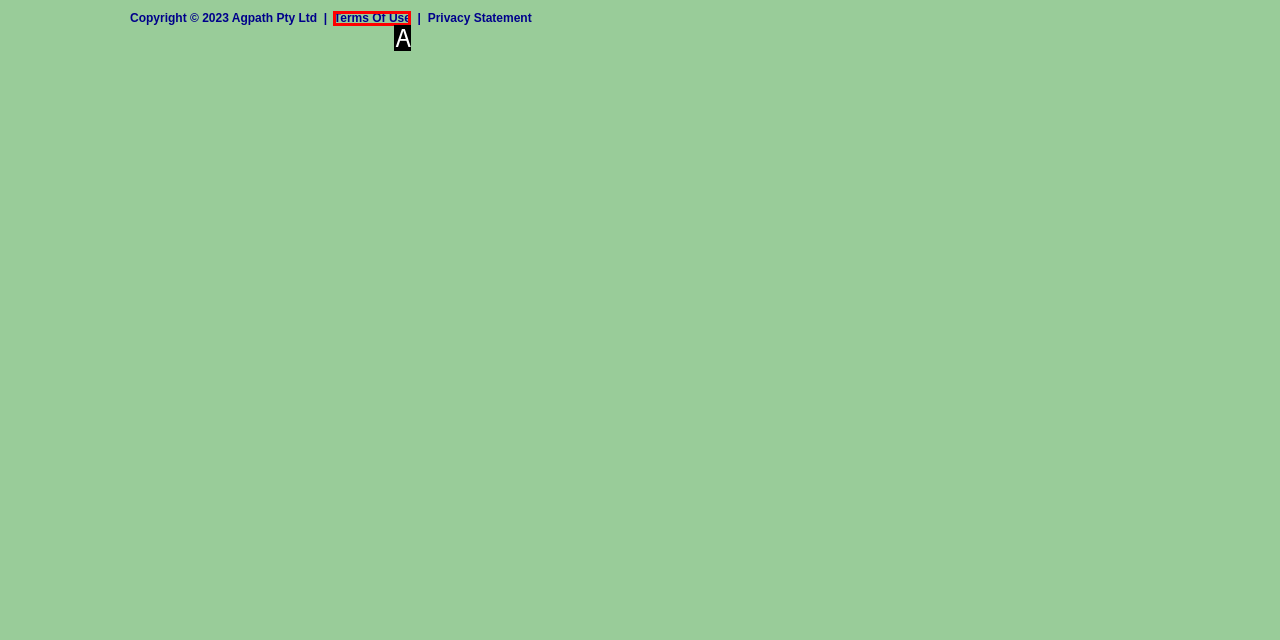Using the description: Terms Of Use, find the HTML element that matches it. Answer with the letter of the chosen option.

A